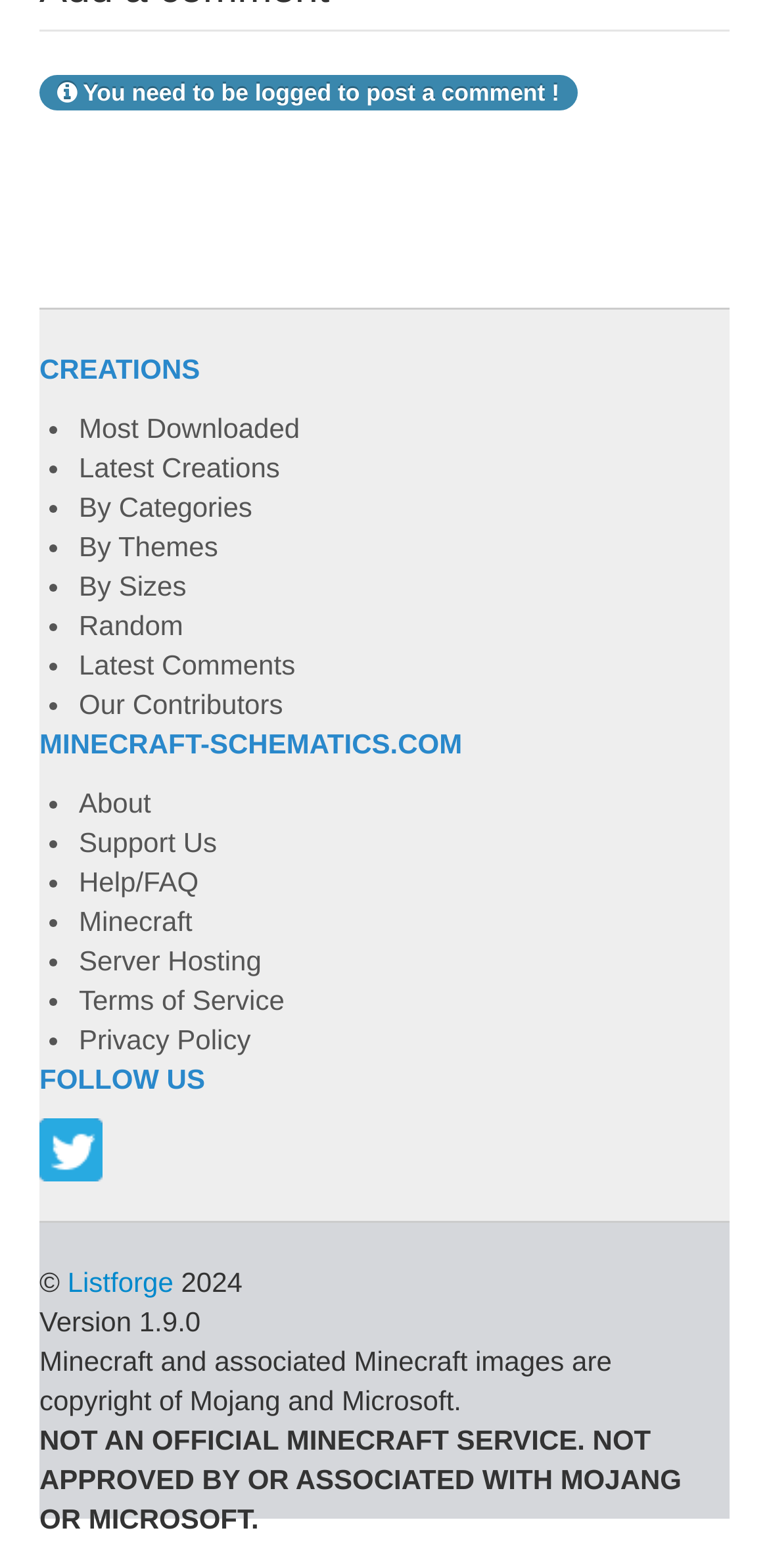Given the description Most Downloaded, predict the bounding box coordinates of the UI element. Ensure the coordinates are in the format (top-left x, top-left y, bottom-right x, bottom-right y) and all values are between 0 and 1.

[0.103, 0.263, 0.39, 0.283]